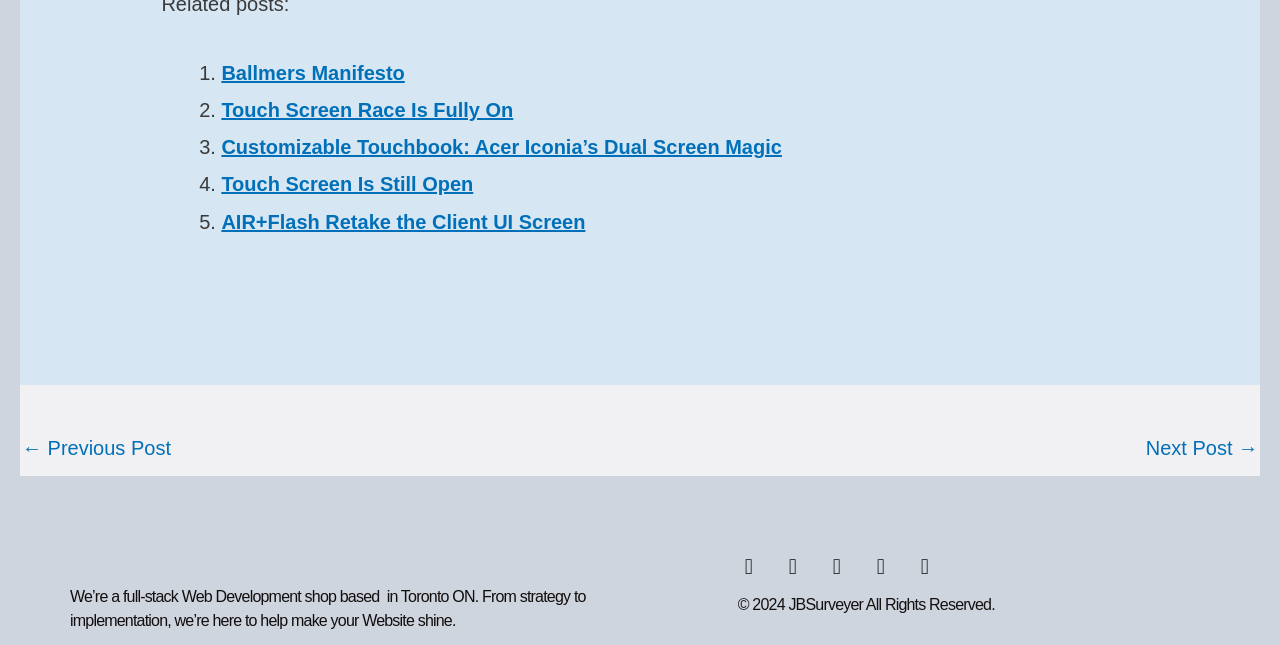What year is the copyright for?
Answer the question in a detailed and comprehensive manner.

The copyright information is found in the static text element at the bottom of the page, which states '© 2024 JBSurveyer All Rights Reserved.'